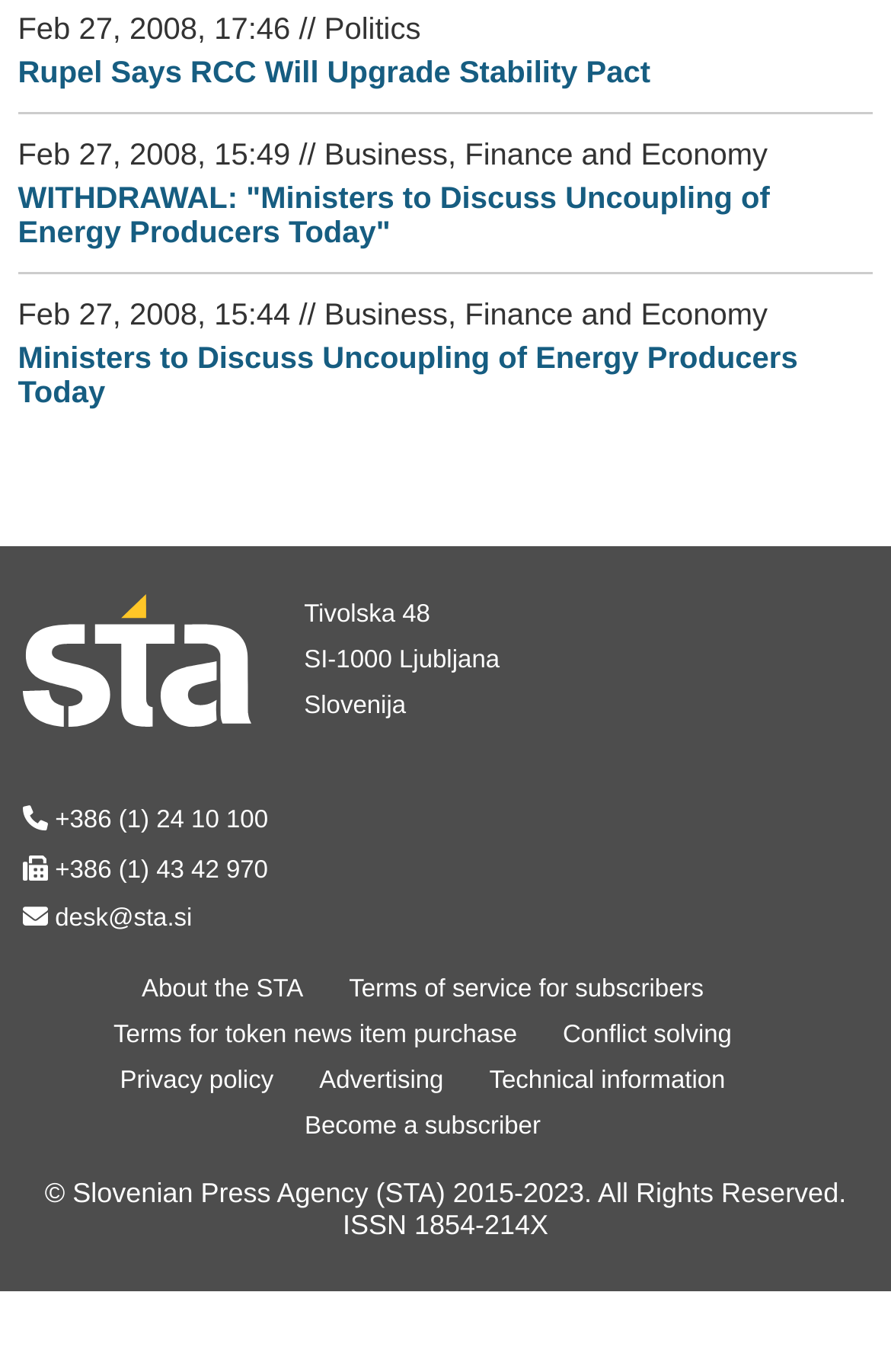Please examine the image and answer the question with a detailed explanation:
How many links are there in the footer section?

I counted the number of links in the footer section, which includes links to 'About the STA', 'Terms of service for subscribers', 'Terms for token news item purchase', 'Conflict solving', 'Privacy policy', 'Advertising', and 'Technical information'.